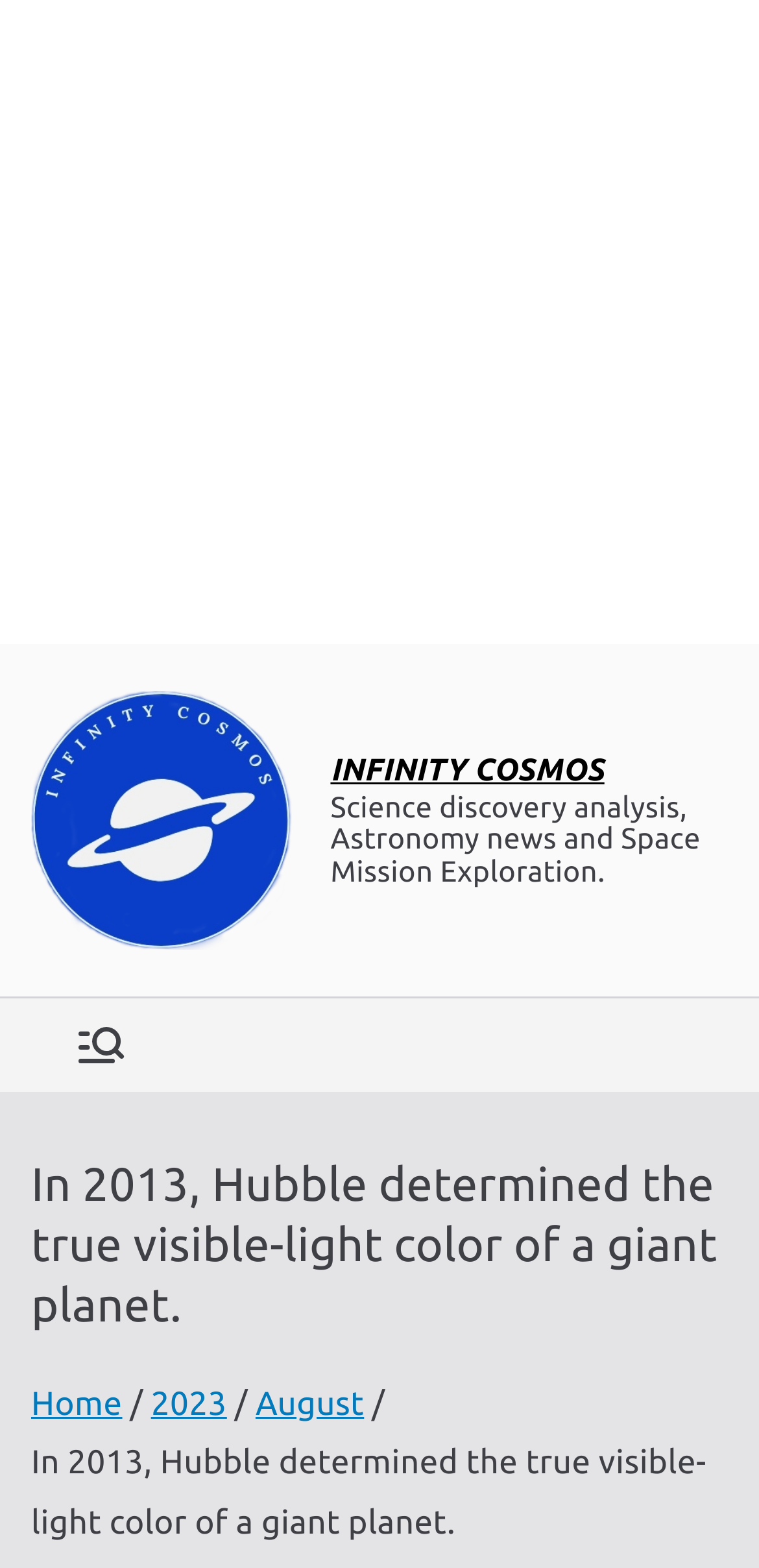What is the topic of the website?
Using the image, provide a concise answer in one word or a short phrase.

Astronomy news